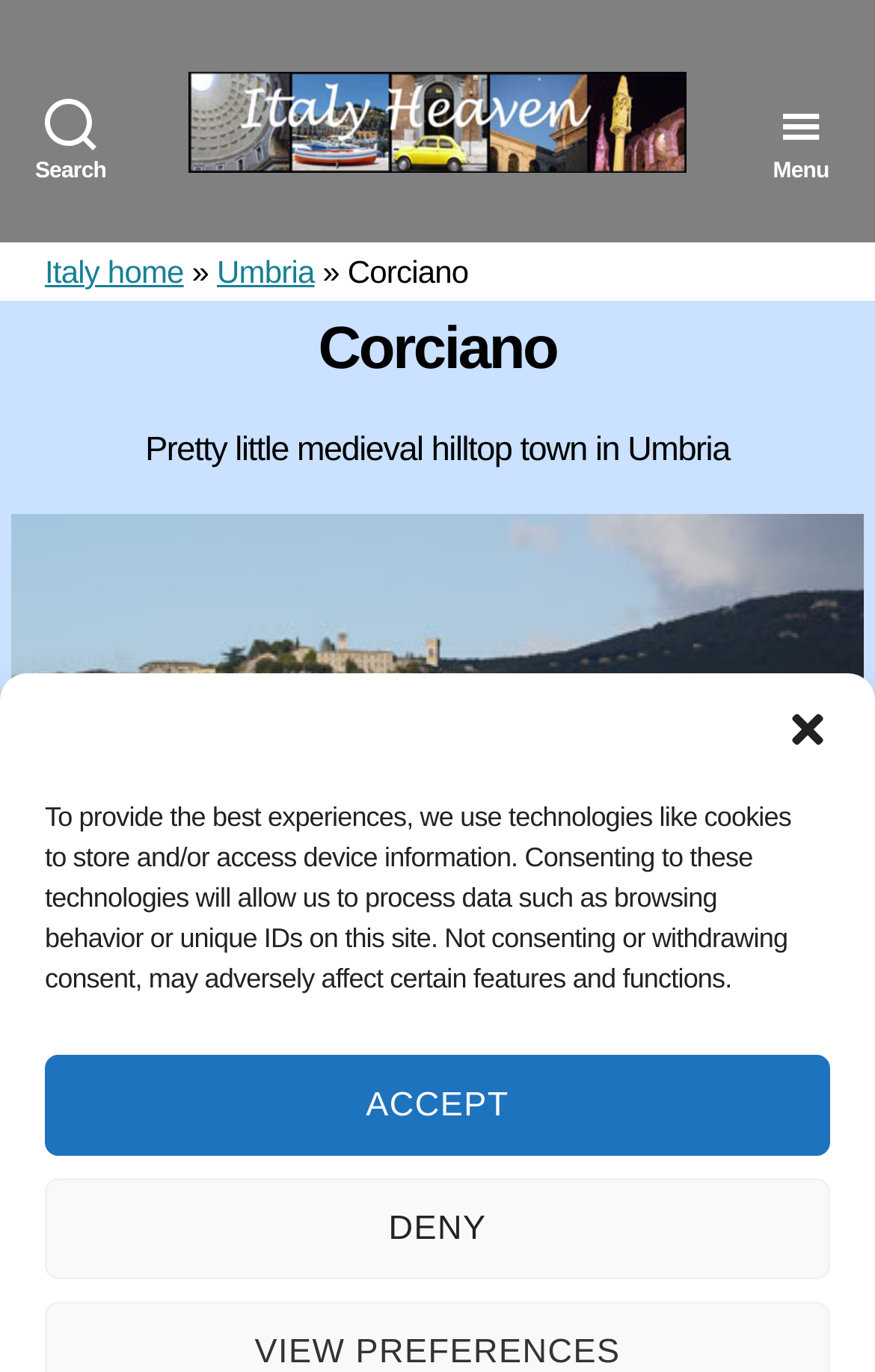Locate the bounding box coordinates of the element to click to perform the following action: 'Search for something'. The coordinates should be given as four float values between 0 and 1, in the form of [left, top, right, bottom].

[0.0, 0.0, 0.162, 0.177]